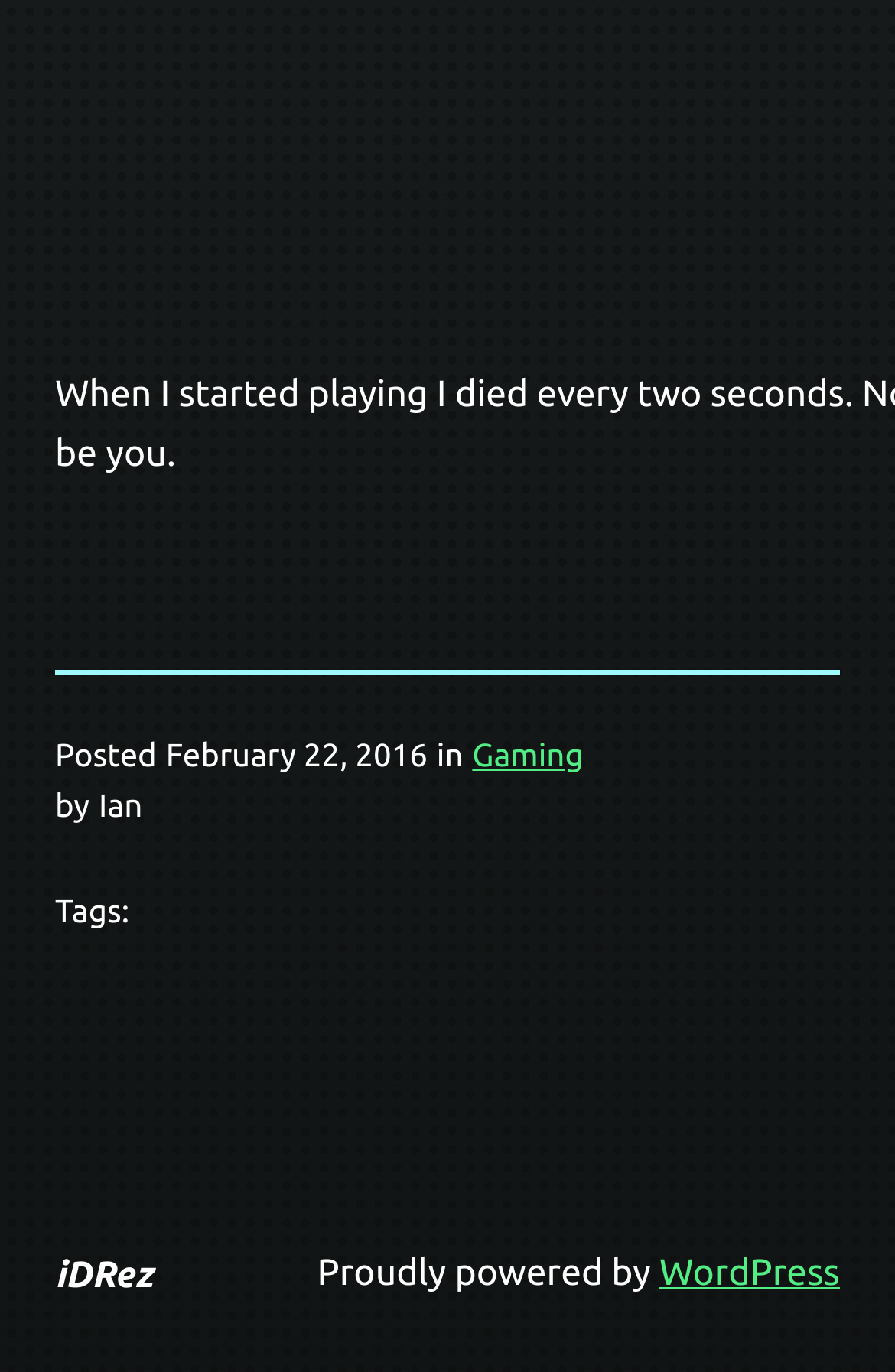Please answer the following question using a single word or phrase: 
What is the name of the website?

iDRez